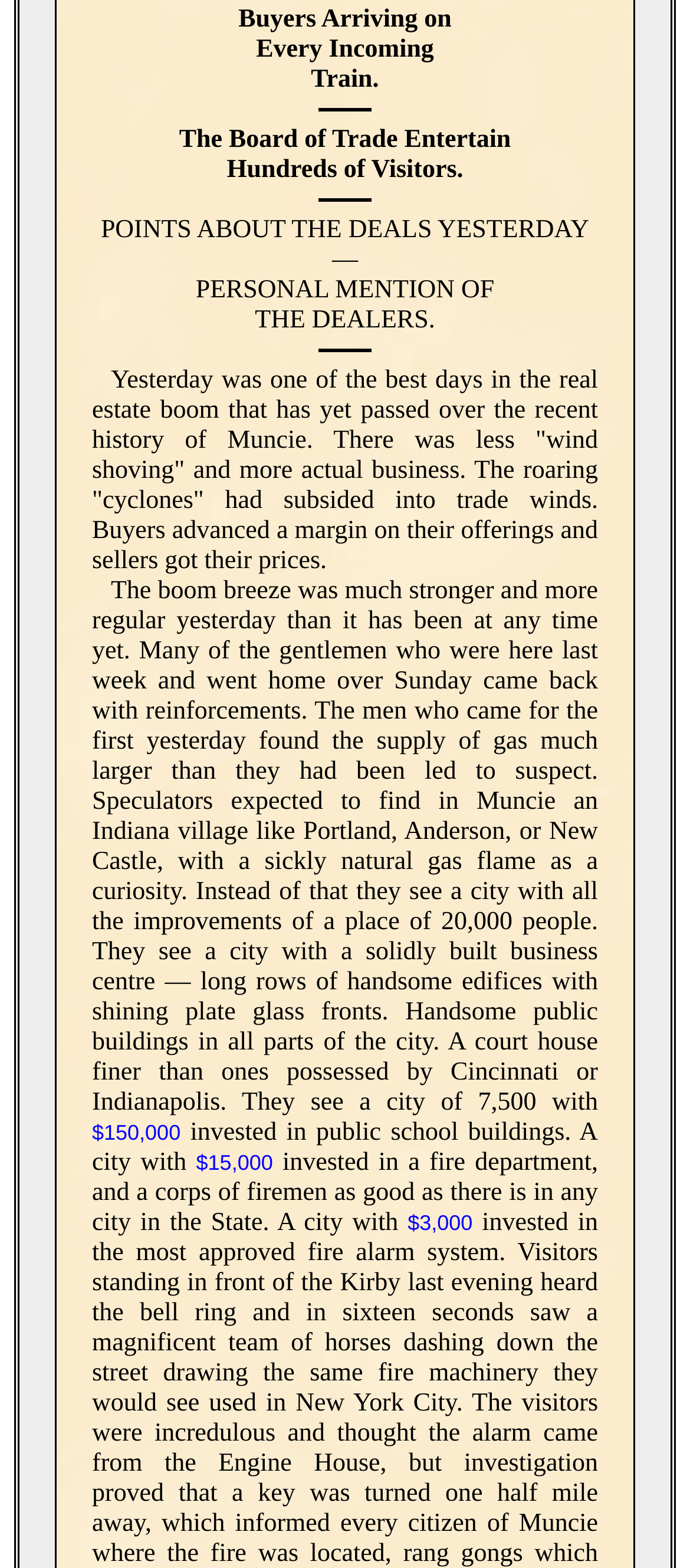Using the provided element description: "$150,000", determine the bounding box coordinates of the corresponding UI element in the screenshot.

[0.133, 0.714, 0.262, 0.73]